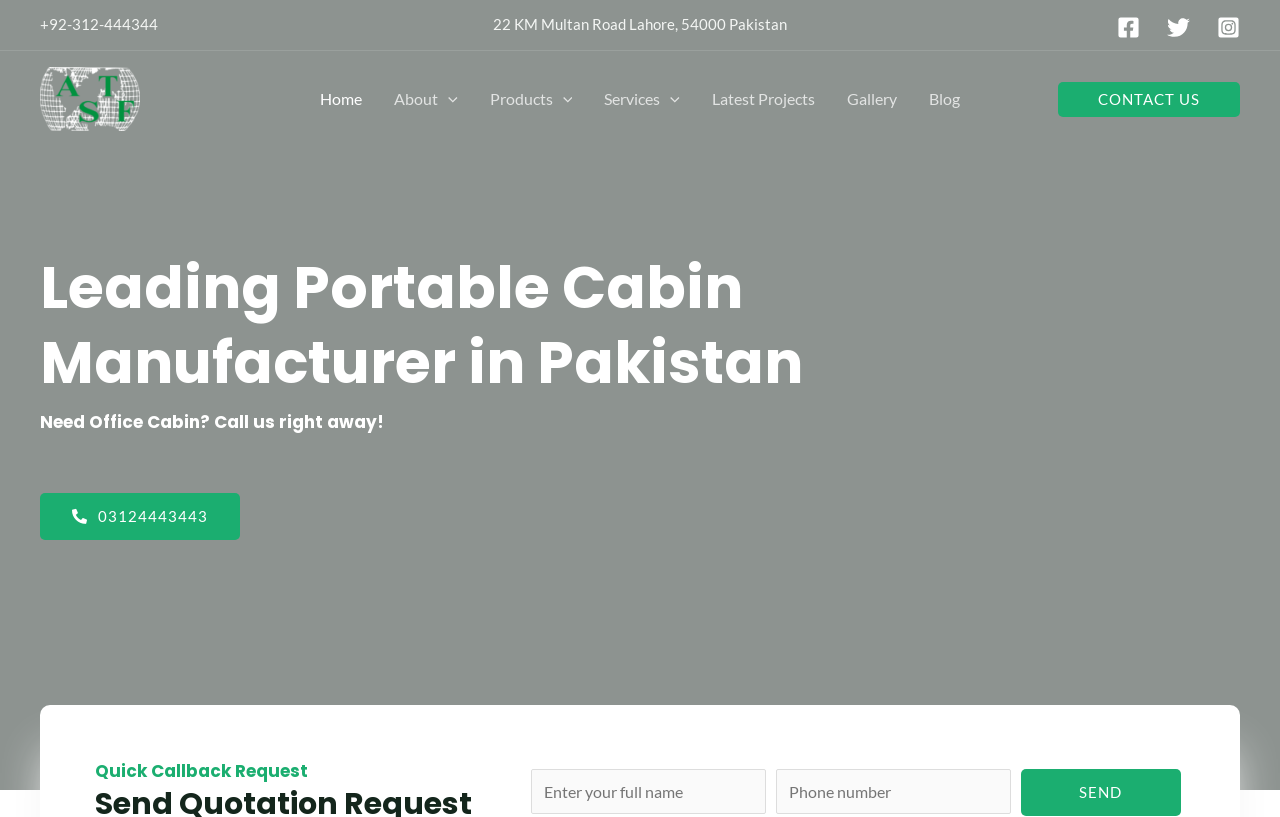Identify the bounding box coordinates for the region to click in order to carry out this instruction: "Visit Facebook page". Provide the coordinates using four float numbers between 0 and 1, formatted as [left, top, right, bottom].

[0.873, 0.019, 0.891, 0.047]